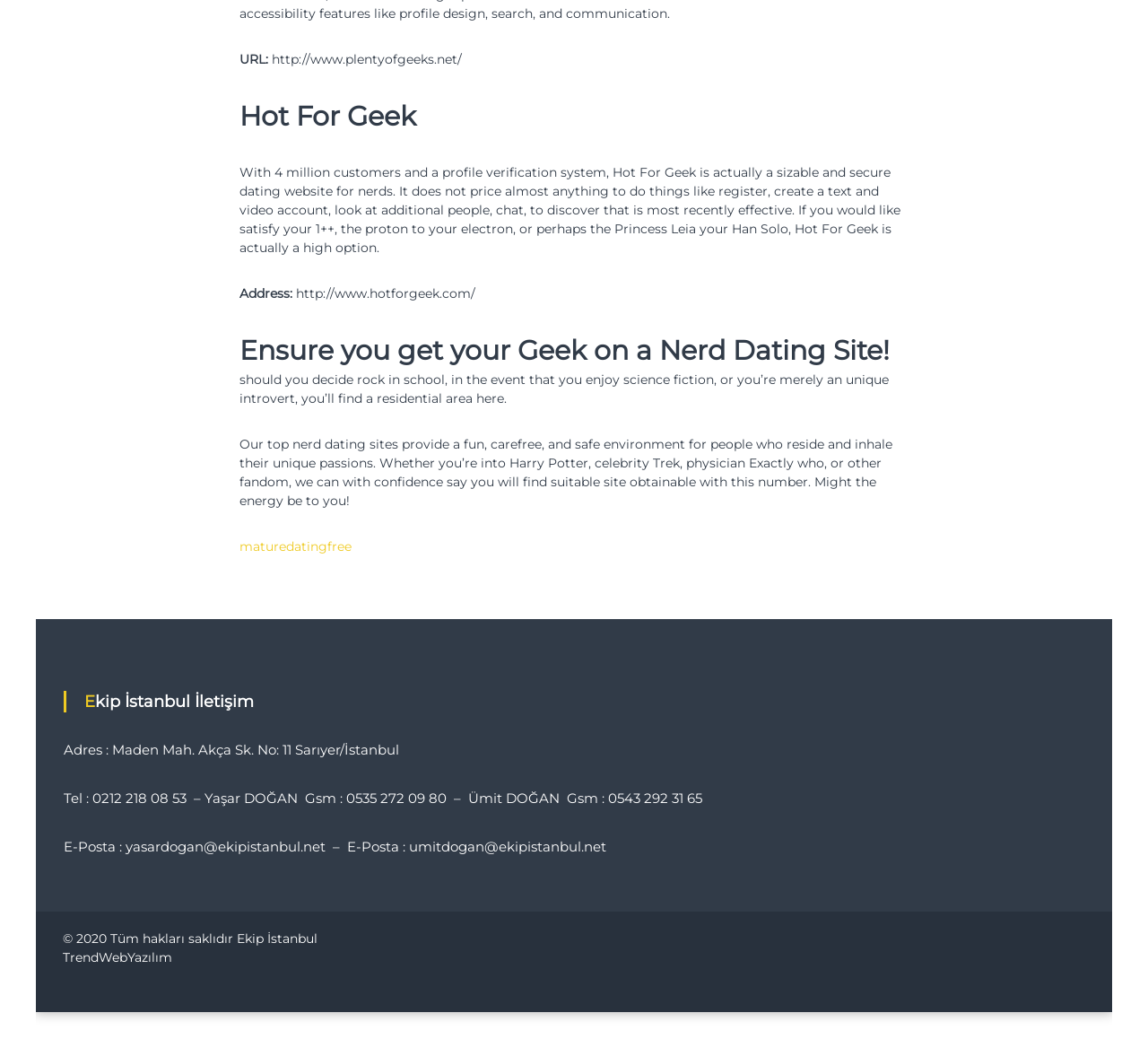How many customers does Hot For Geek have?
Kindly answer the question with as much detail as you can.

According to the webpage, Hot For Geek has 4 million customers, which is mentioned in the description of the website.